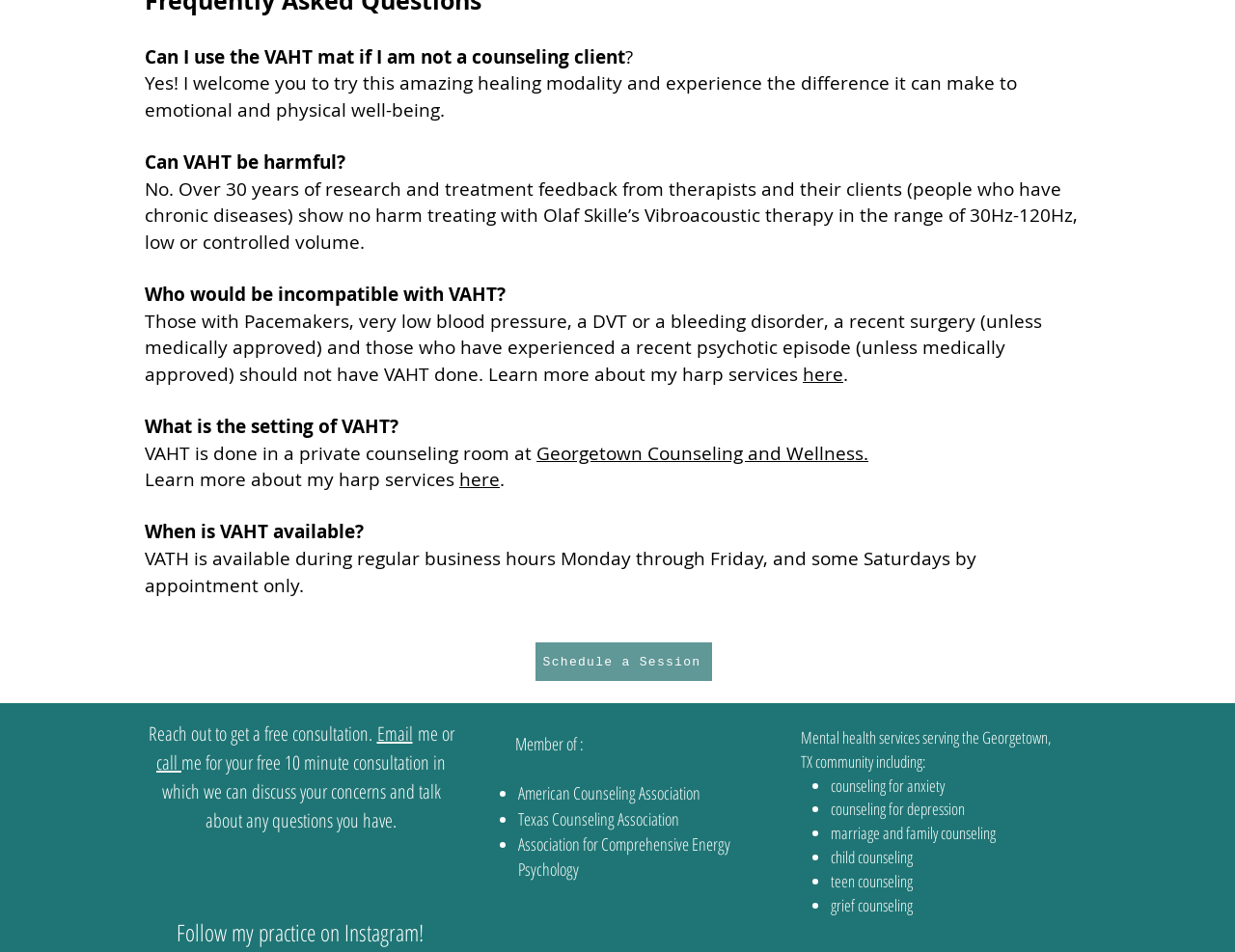Using the webpage screenshot, locate the HTML element that fits the following description and provide its bounding box: "Georgetown Counseling and Wellness.".

[0.434, 0.463, 0.703, 0.489]